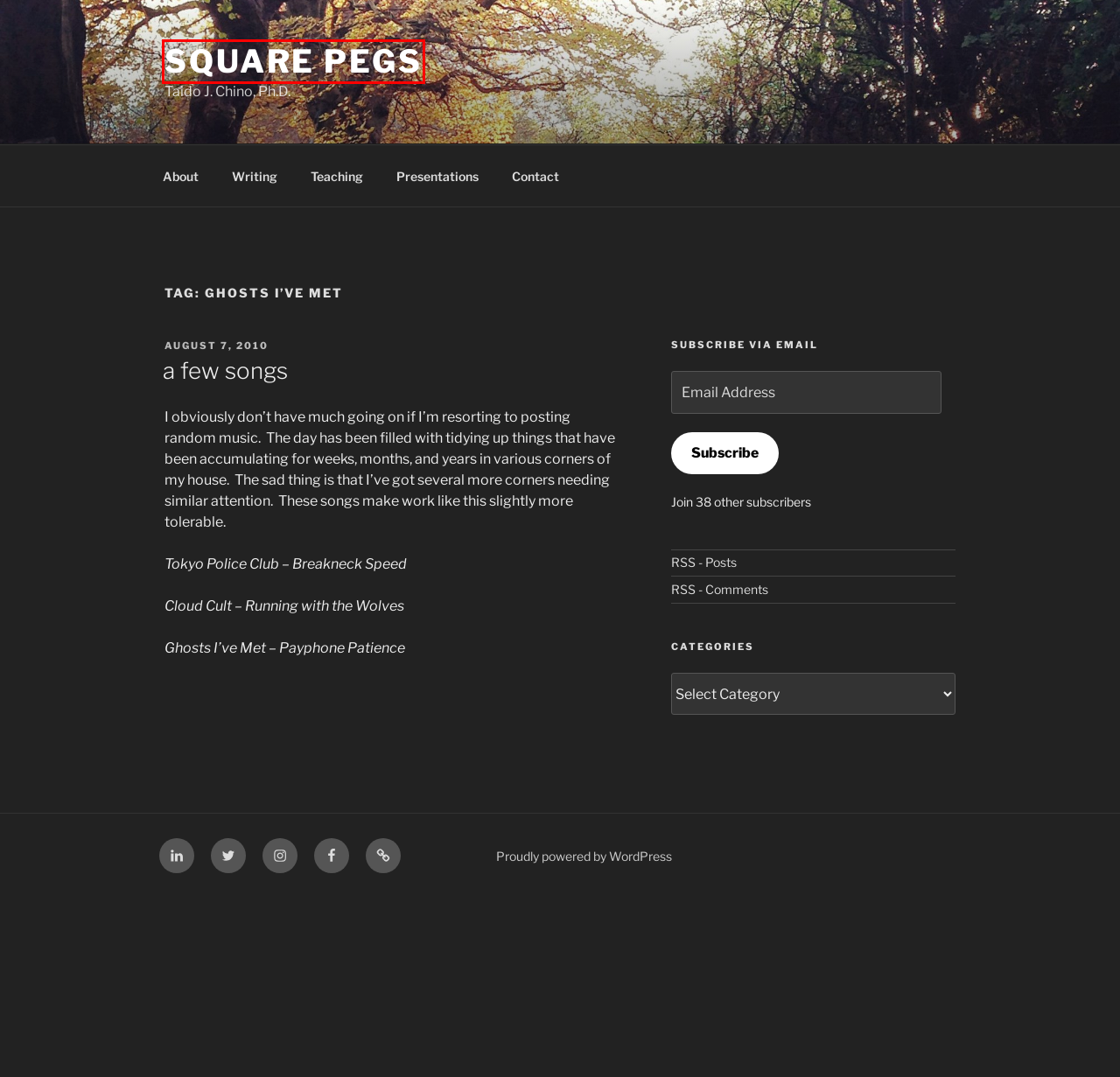Given a webpage screenshot featuring a red rectangle around a UI element, please determine the best description for the new webpage that appears after the element within the bounding box is clicked. The options are:
A. About – square pegs
B. Teaching – square pegs
C. square pegs
D. a few songs – square pegs
E. Presentations – square pegs
F. Contact – square pegs
G. Comments for square pegs
H. square pegs – Taido J. Chino, Ph.D.

H